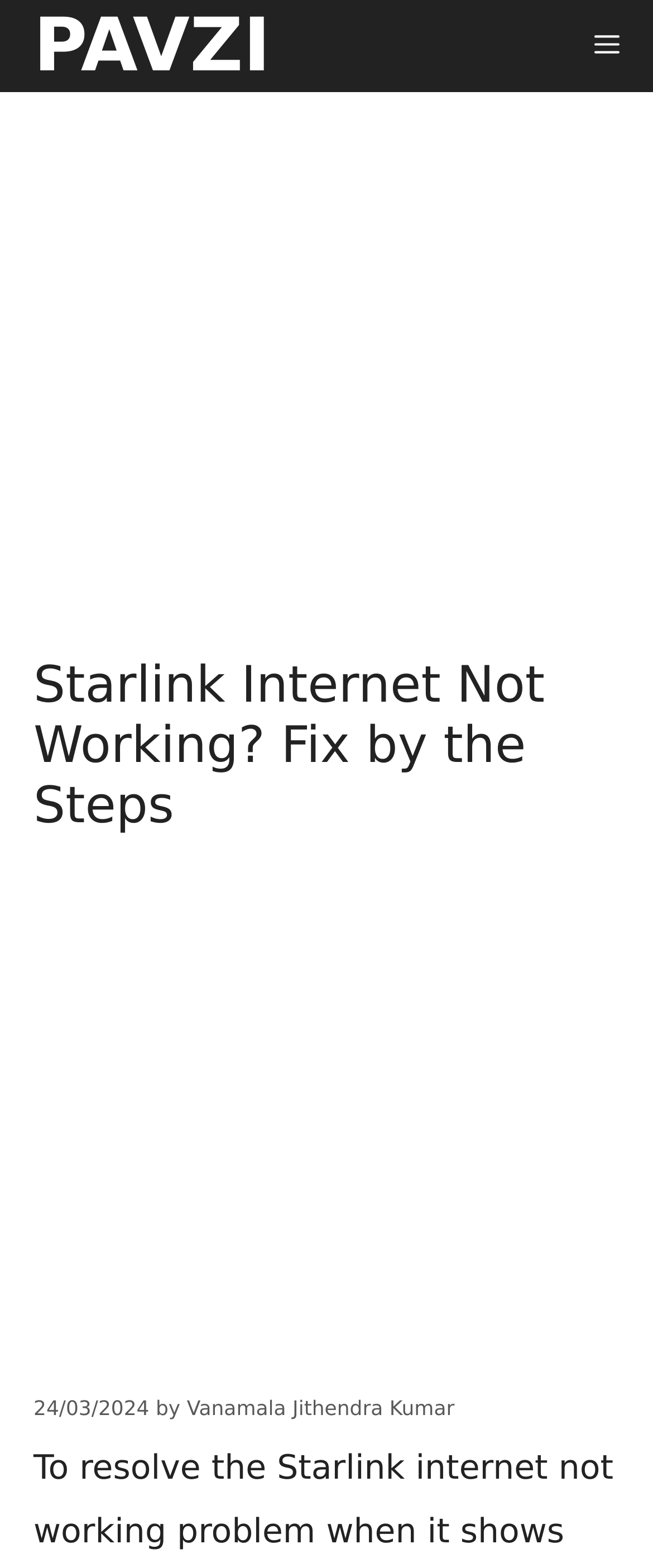What is the purpose of the webpage?
Refer to the image and respond with a one-word or short-phrase answer.

To fix Starlink internet not working